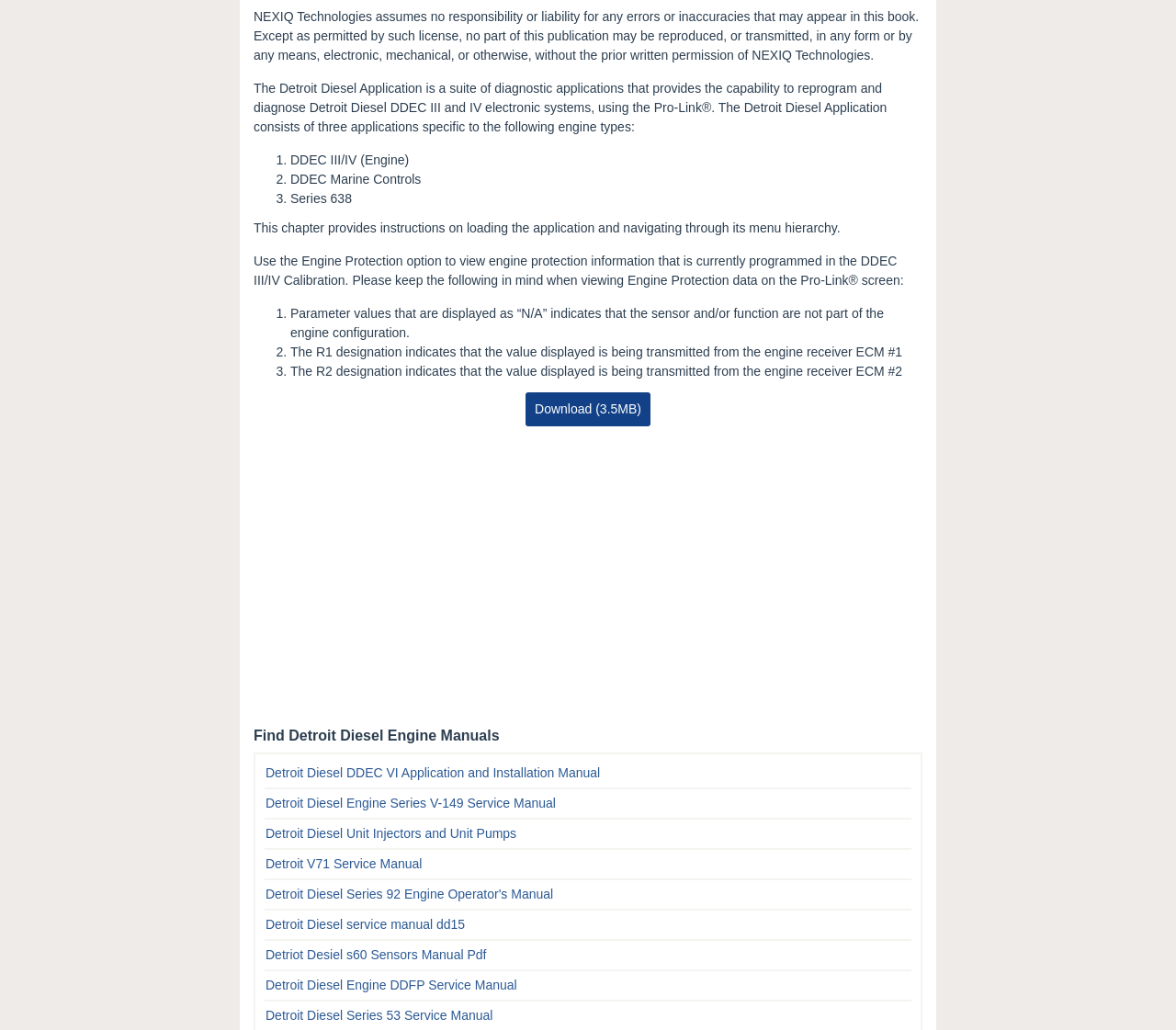How many engine types are supported by the Detroit Diesel Application?
Look at the image and answer the question using a single word or phrase.

3